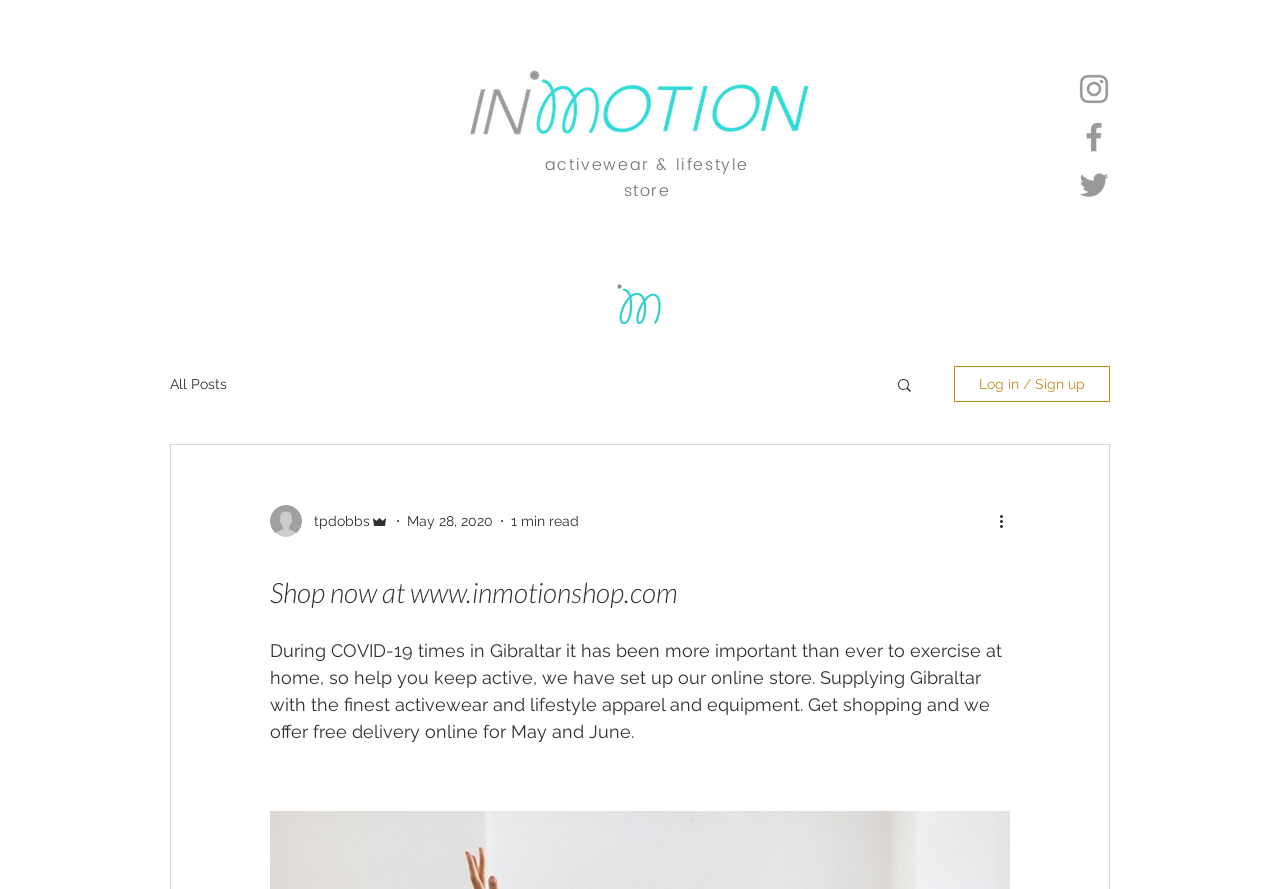Find the bounding box coordinates of the clickable element required to execute the following instruction: "Visit the Saints Simon and Jude Catholic Church homepage". Provide the coordinates as four float numbers between 0 and 1, i.e., [left, top, right, bottom].

None